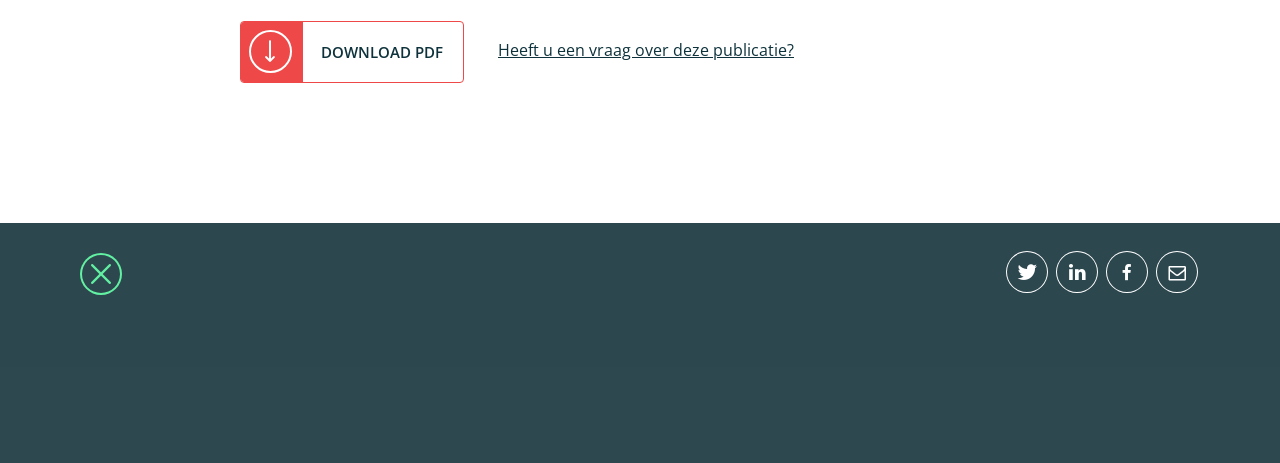Given the webpage screenshot, identify the bounding box of the UI element that matches this description: "Download pdf".

[0.188, 0.046, 0.362, 0.18]